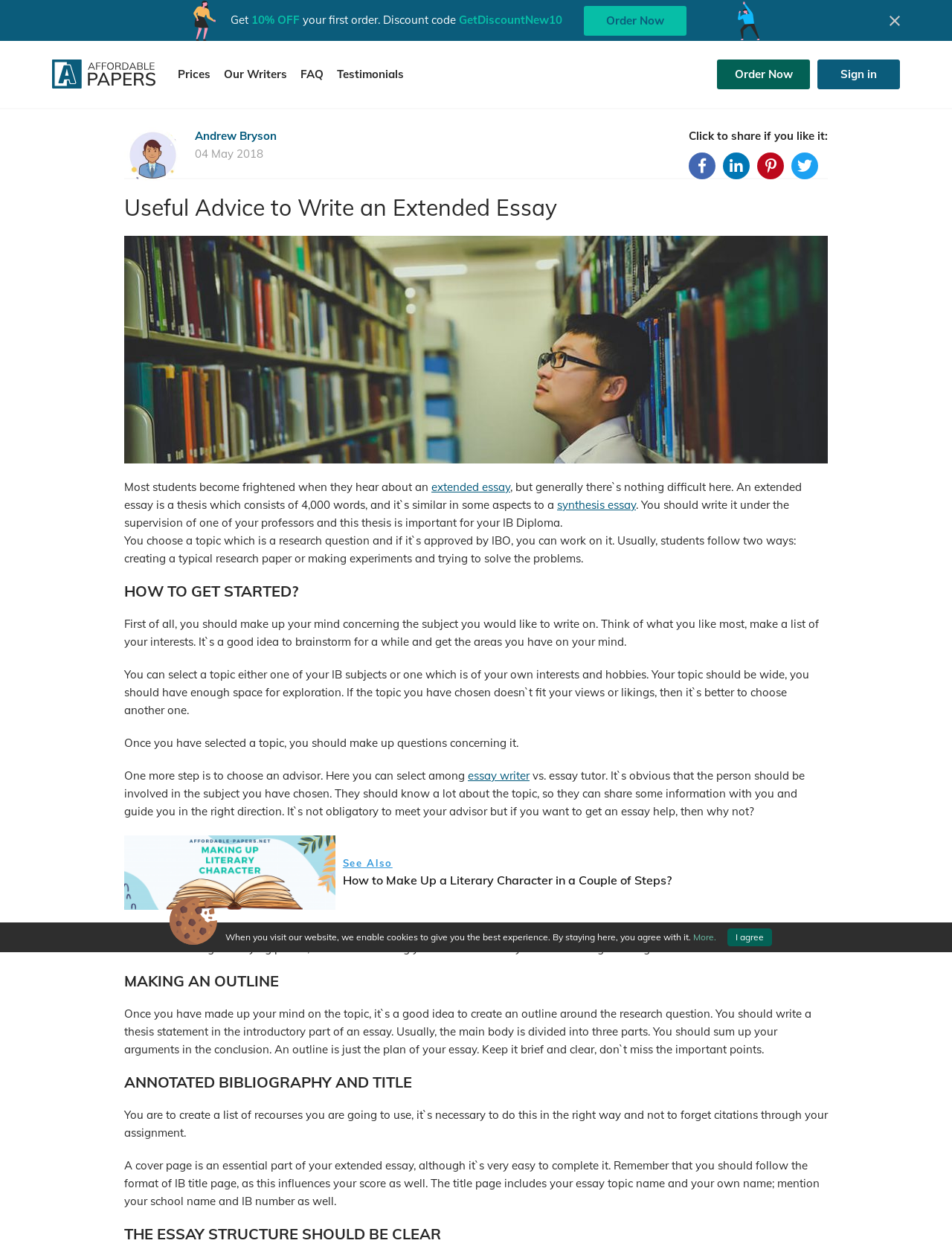What is the discount code for the first order?
From the image, respond using a single word or phrase.

GetDiscountNew10